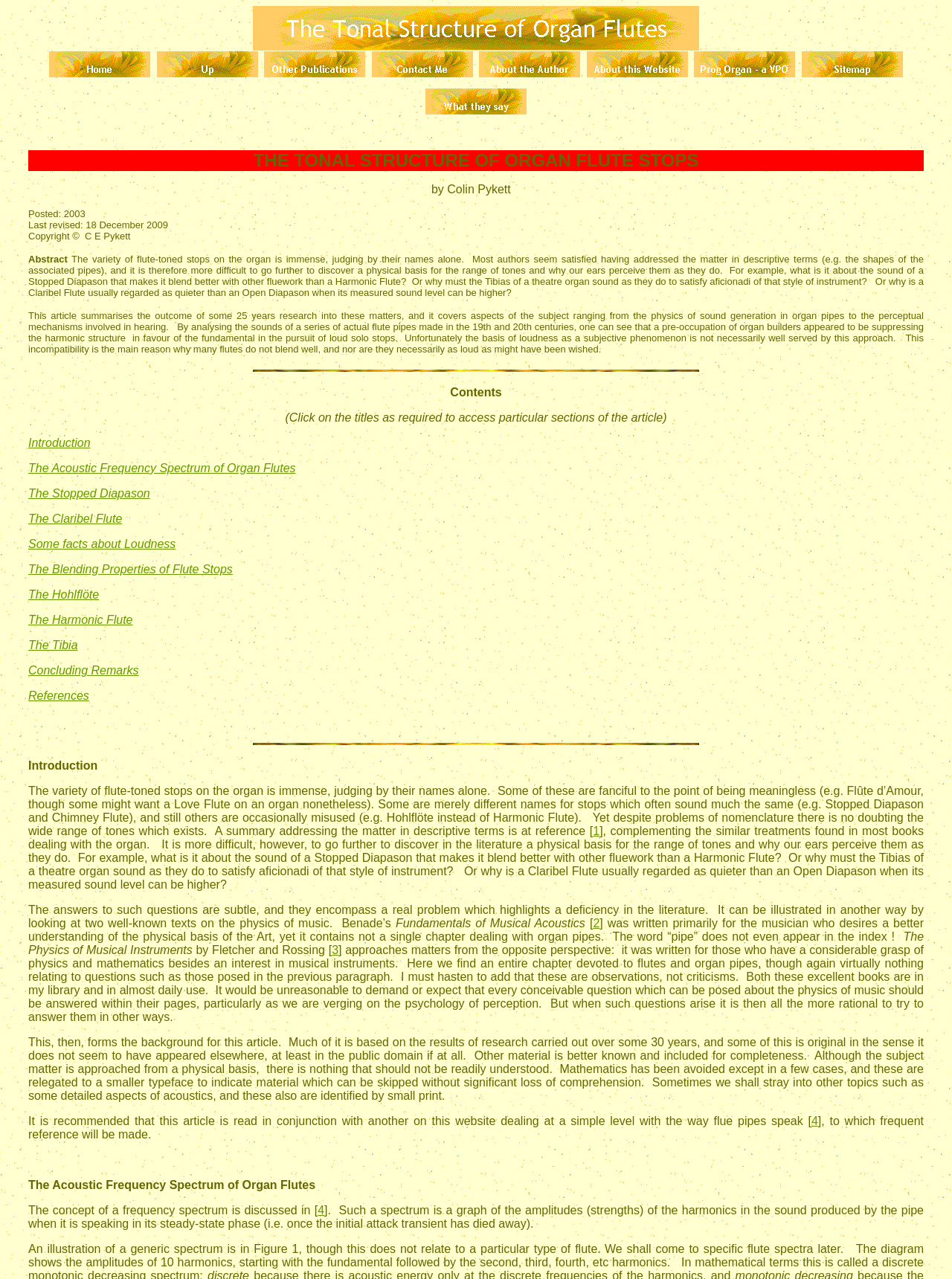Locate the bounding box coordinates of the UI element described by: "farmer@swallowtailfarm.ca". Provide the coordinates as four float numbers between 0 and 1, formatted as [left, top, right, bottom].

None